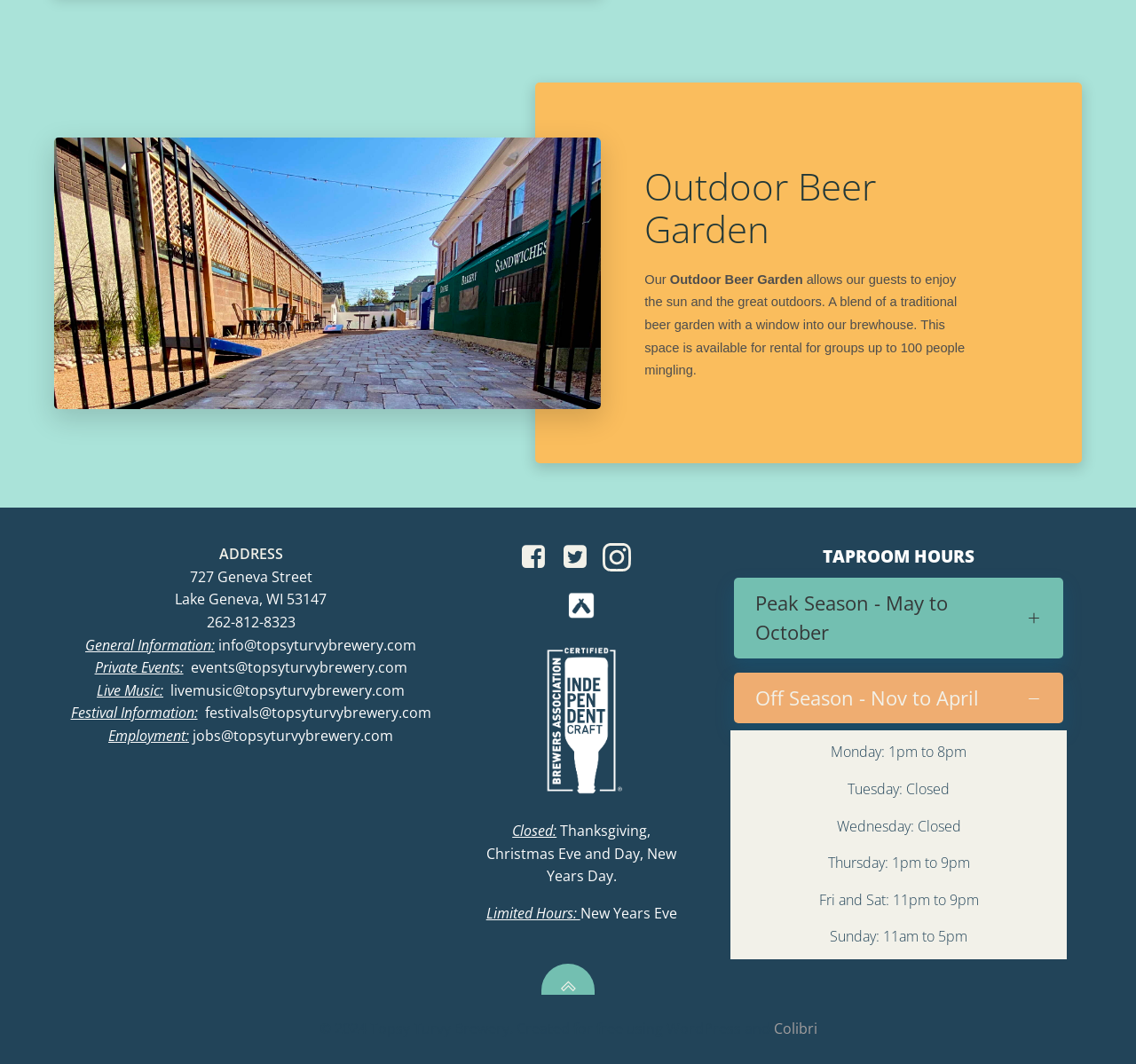Extract the bounding box of the UI element described as: "Limited Hours: New Years Eve".

[0.428, 0.849, 0.596, 0.867]